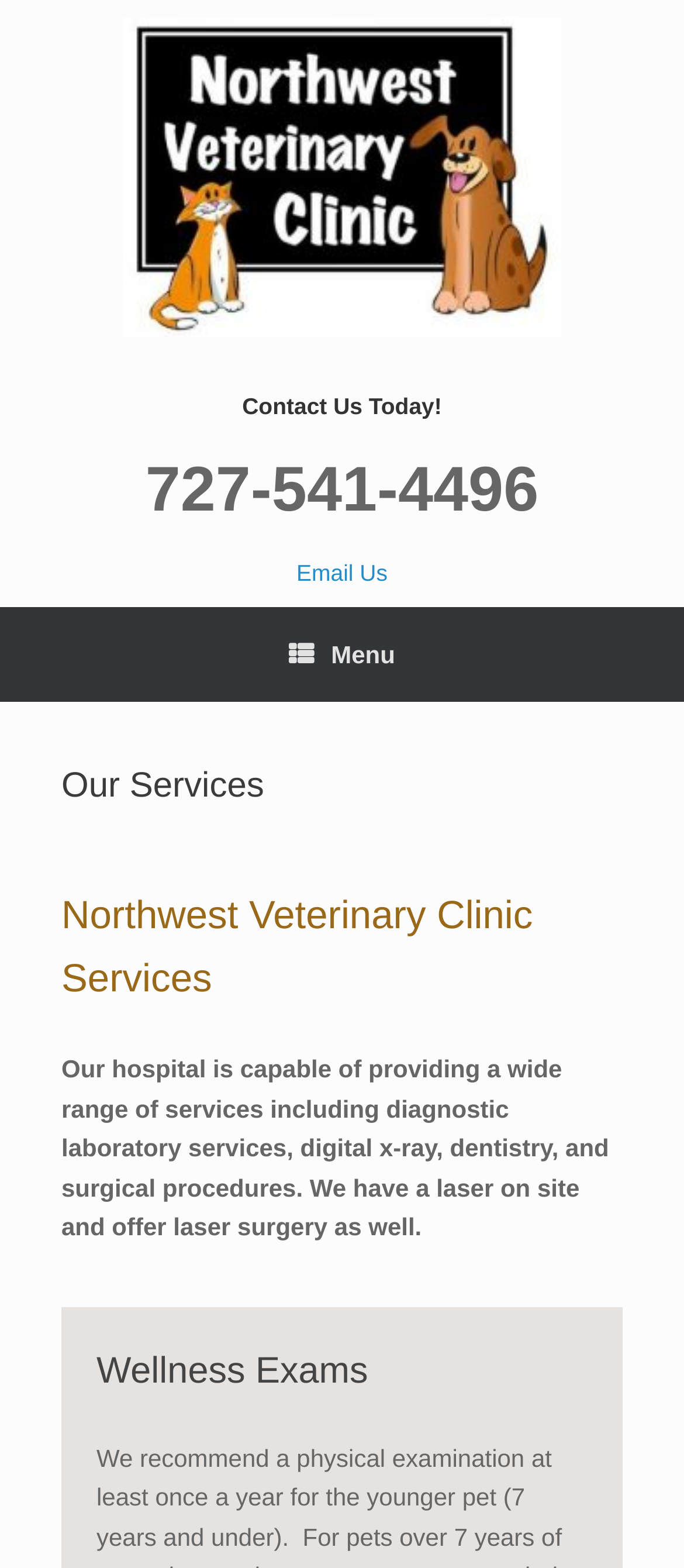What is the name of the clinic?
Refer to the image and respond with a one-word or short-phrase answer.

Northwest Veterinary Clinic